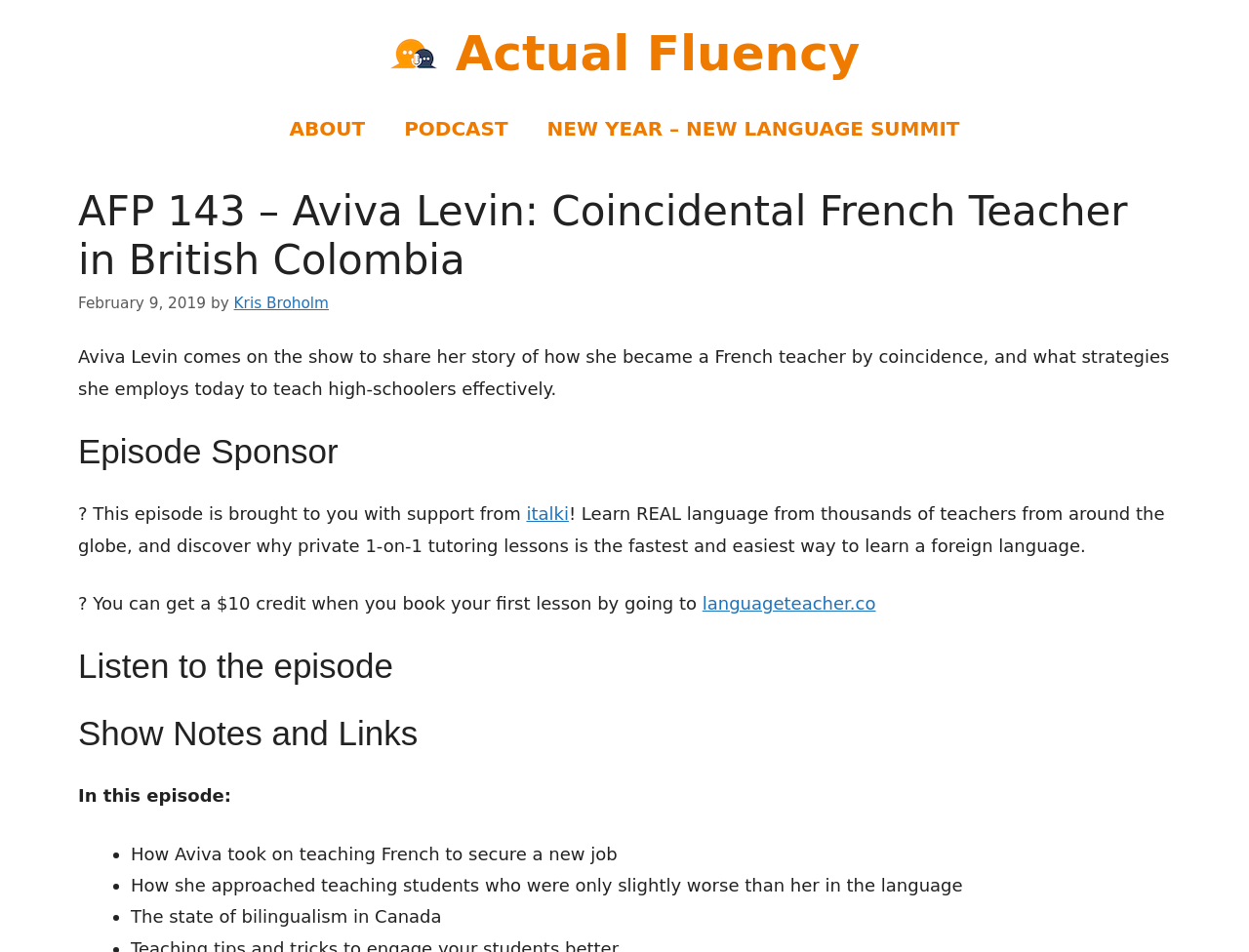Look at the image and give a detailed response to the following question: What is the name of the podcast?

I determined the answer by looking at the banner element at the top of the webpage, which contains a link with the text 'Actual Fluency'. This suggests that the podcast is called Actual Fluency.